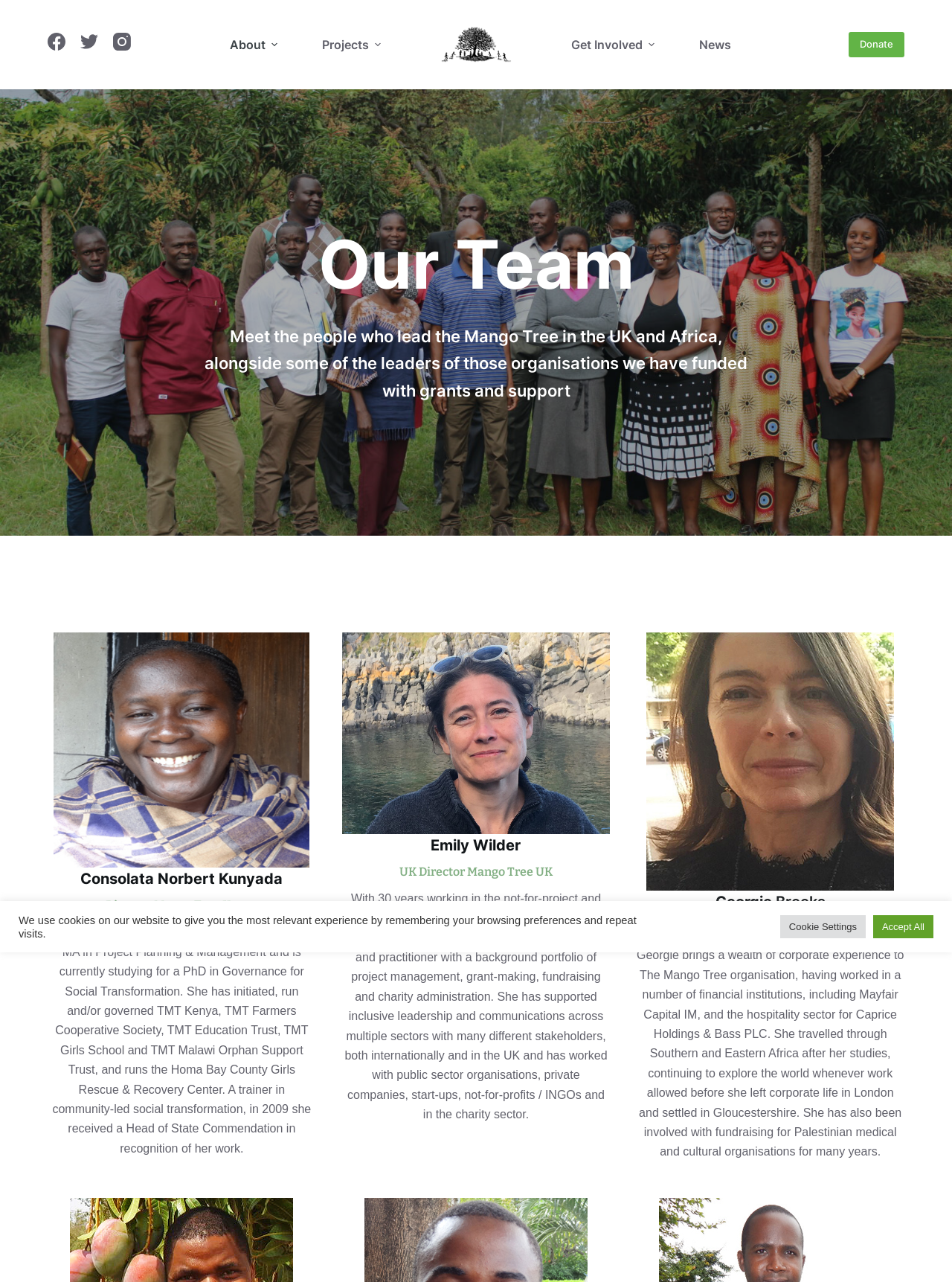What is Emily's background?
Based on the image, please offer an in-depth response to the question.

Based on the webpage, Emily has a background of 30 years working in the not-for-profit and charity sector, internationally and in the UK, with experience in project management, grant-making, fundraising, and charity administration.